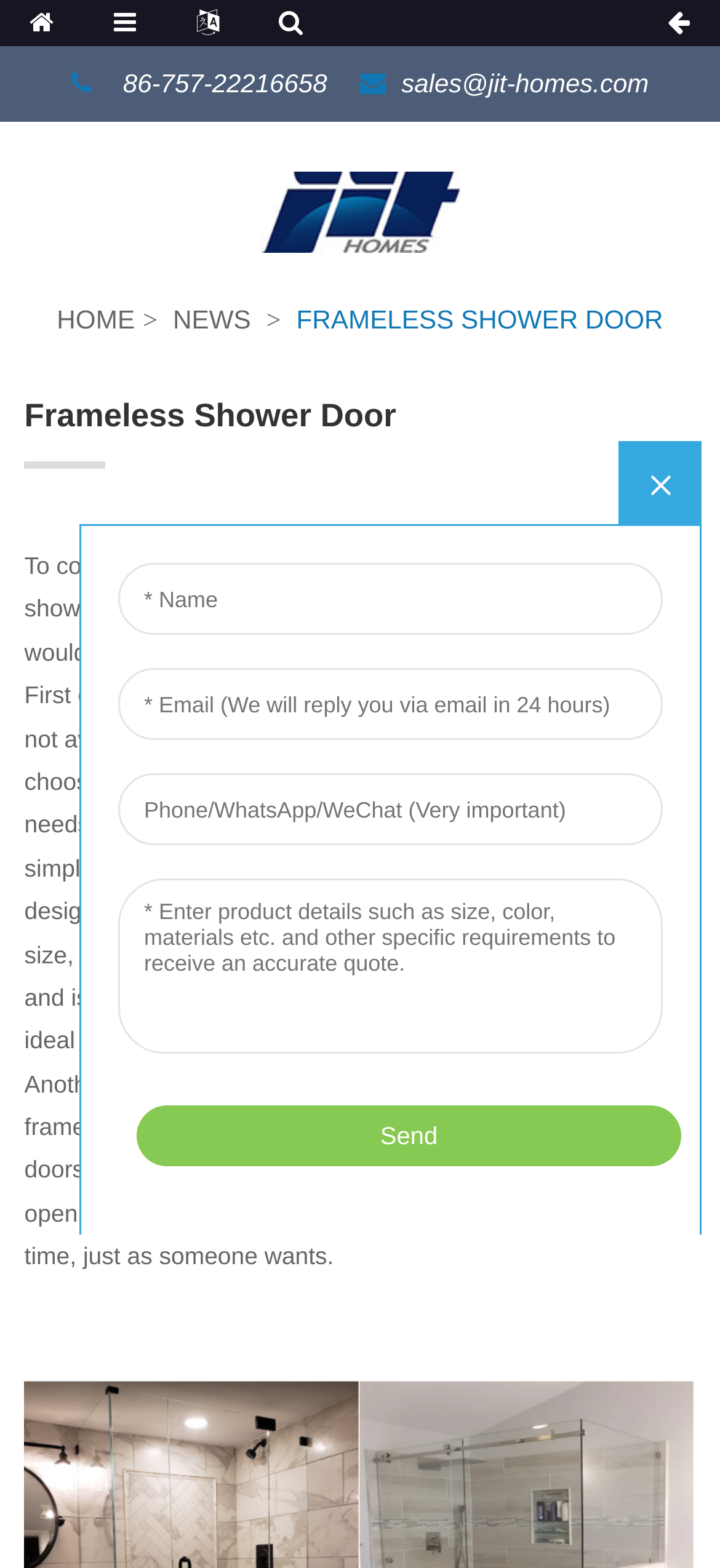Using details from the image, please answer the following question comprehensively:
What is the main topic of the webpage?

The webpage is focused on frameless shower doors, as indicated by the heading 'Frameless Shower Door' and the detailed text that follows, which discusses the advantages of frameless shower doors.